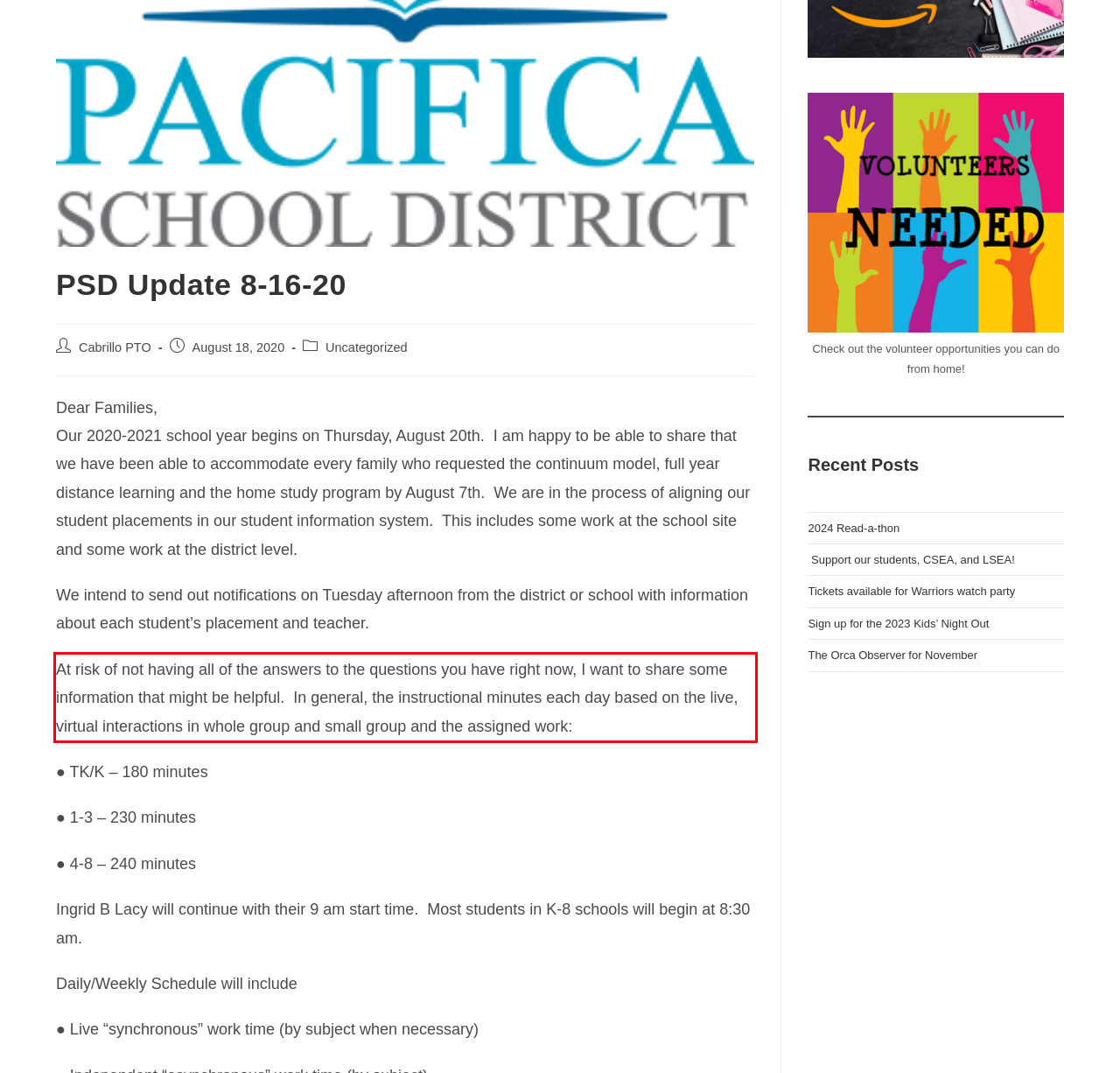Examine the webpage screenshot and use OCR to recognize and output the text within the red bounding box.

At risk of not having all of the answers to the questions you have right now, I want to share some information that might be helpful. In general, the instructional minutes each day based on the live, virtual interactions in whole group and small group and the assigned work: